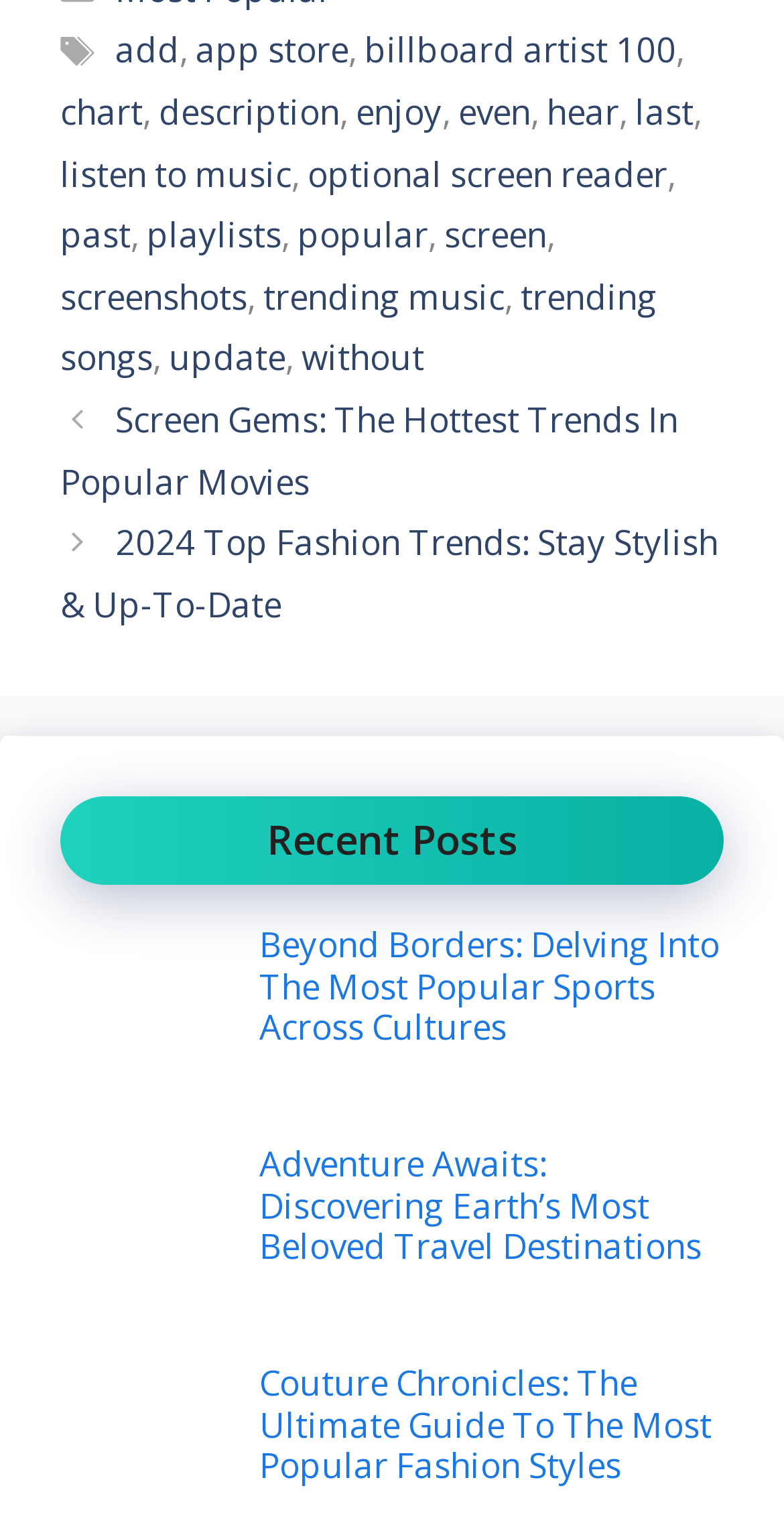Specify the bounding box coordinates (top-left x, top-left y, bottom-right x, bottom-right y) of the UI element in the screenshot that matches this description: even

[0.585, 0.058, 0.677, 0.088]